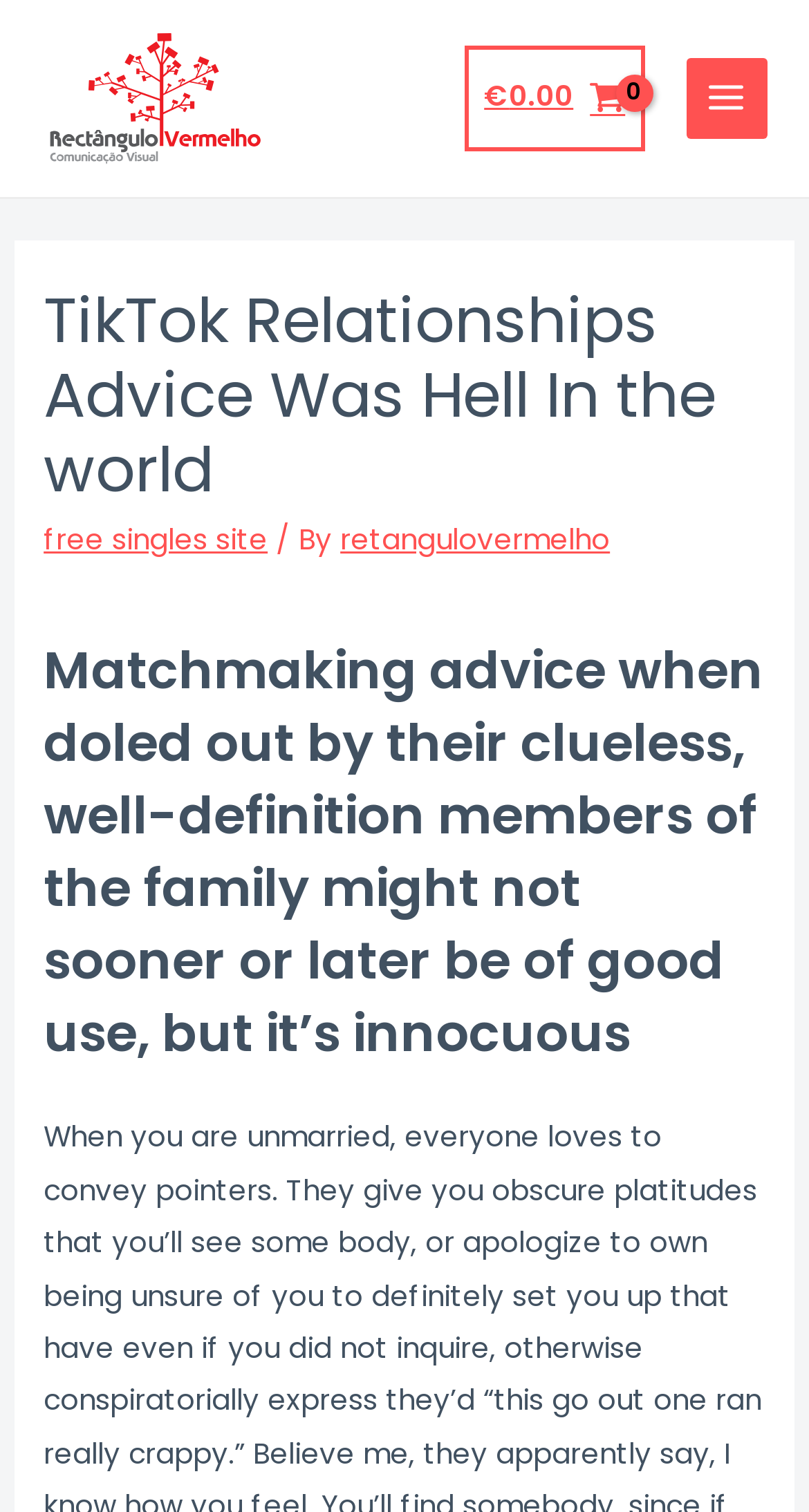Respond with a single word or phrase to the following question: What is the current balance?

€0.00